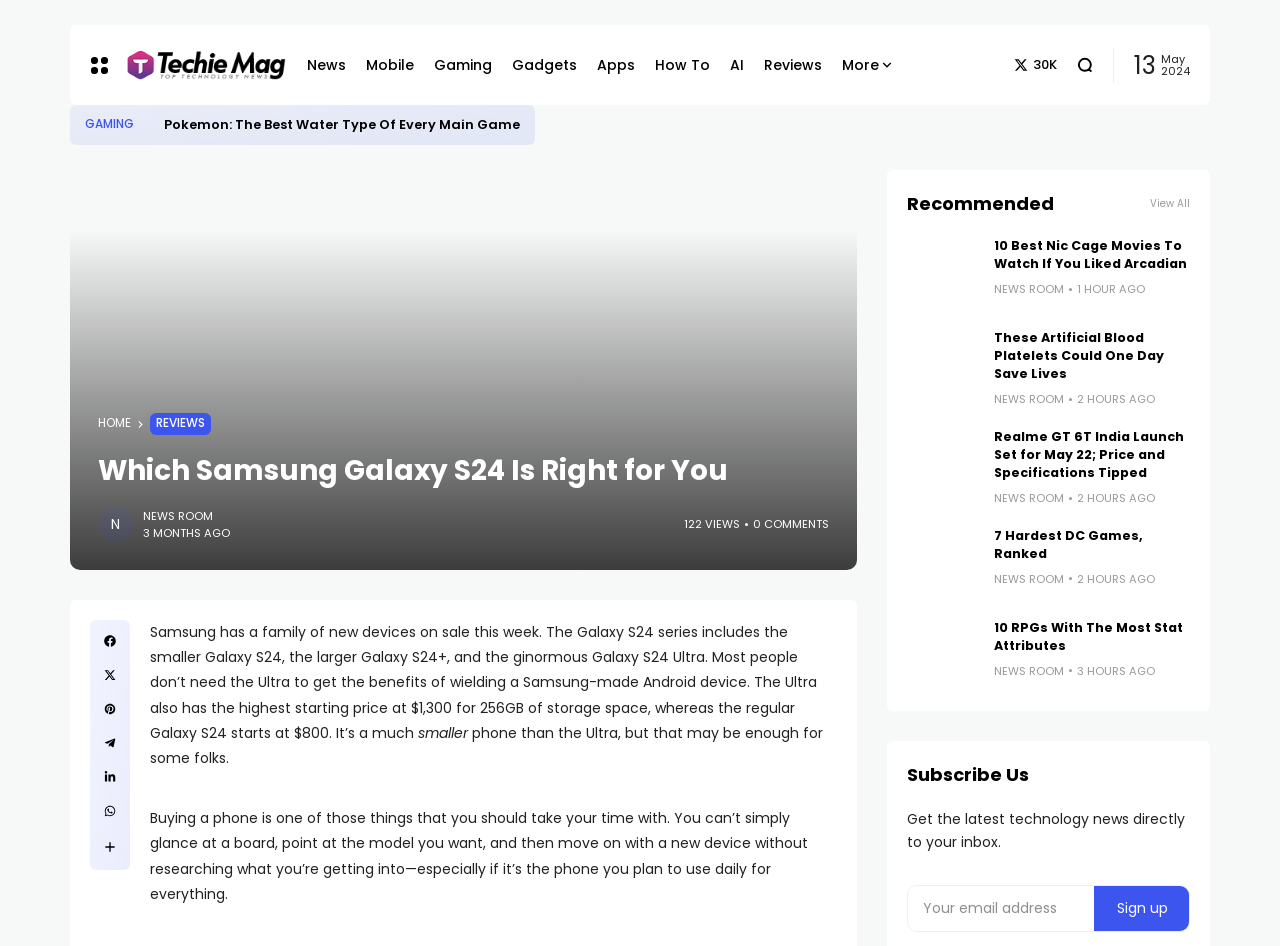What is the name of the website?
From the image, respond with a single word or phrase.

Techie Mag